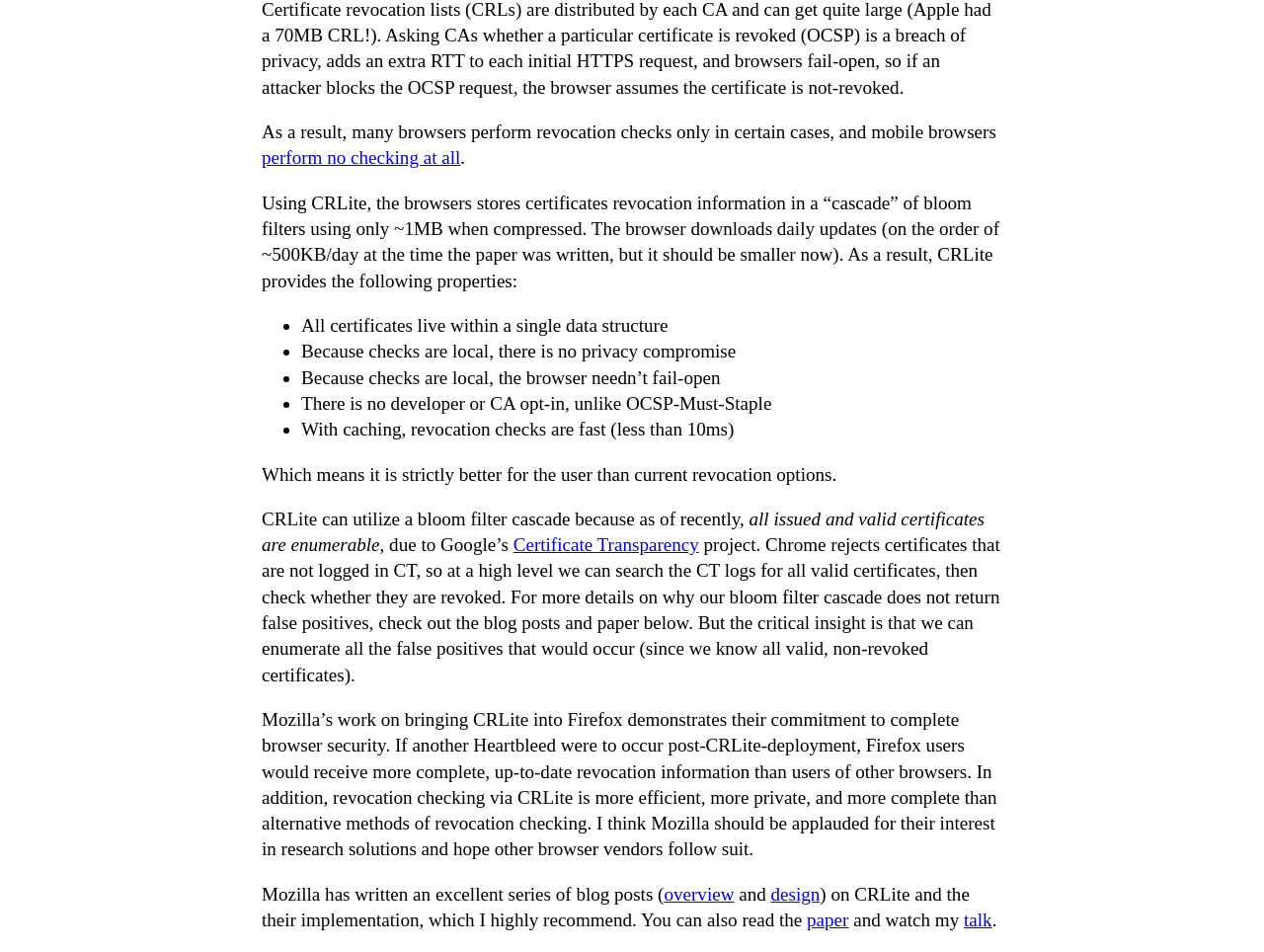From the screenshot, find the bounding box of the UI element matching this description: "perform no checking at all". Supply the bounding box coordinates in the form [left, top, right, bottom], each a float between 0 and 1.

[0.207, 0.155, 0.364, 0.177]